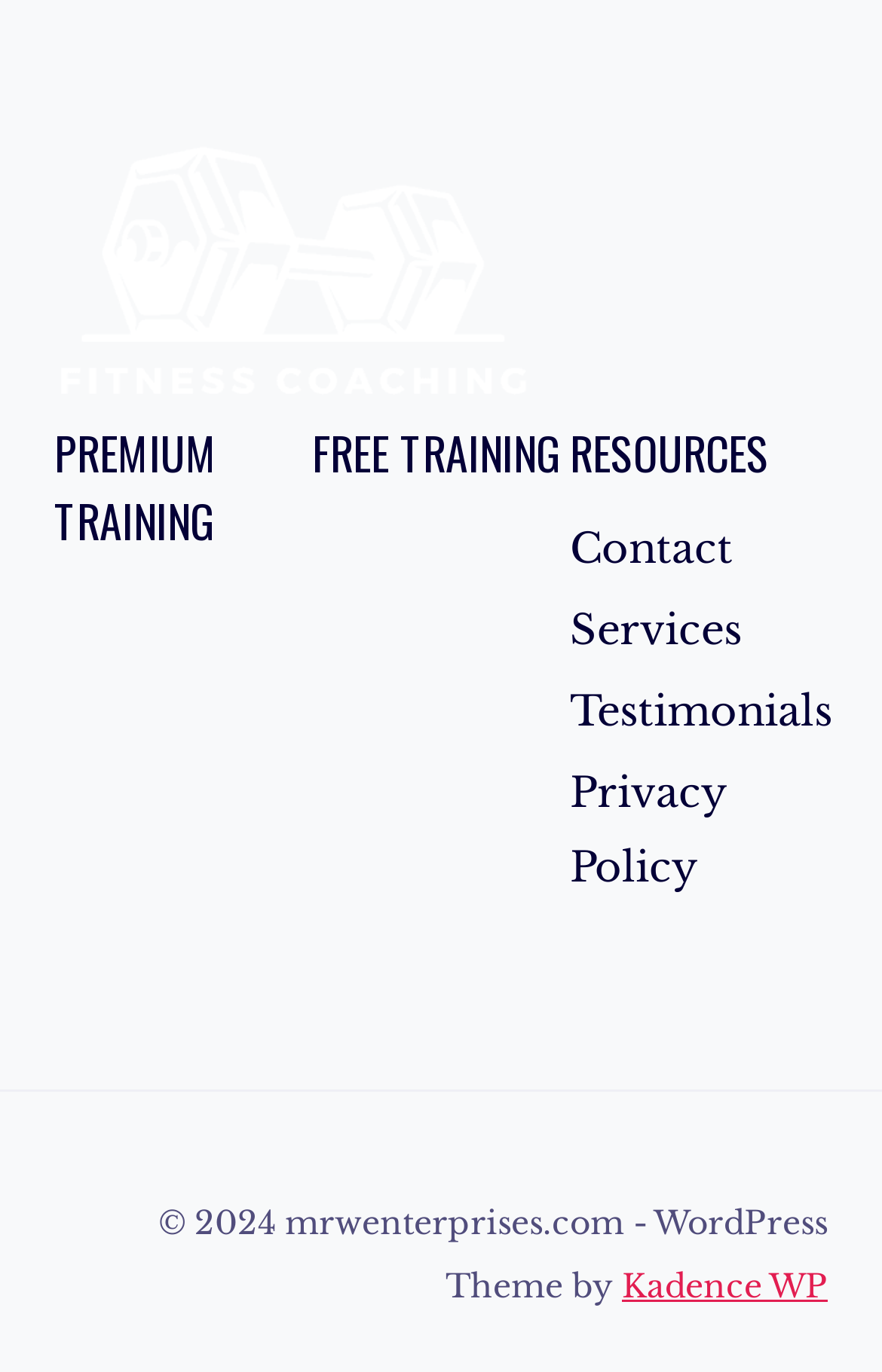What is the name of the WordPress theme used on the website?
Please answer using one word or phrase, based on the screenshot.

Kadence WP